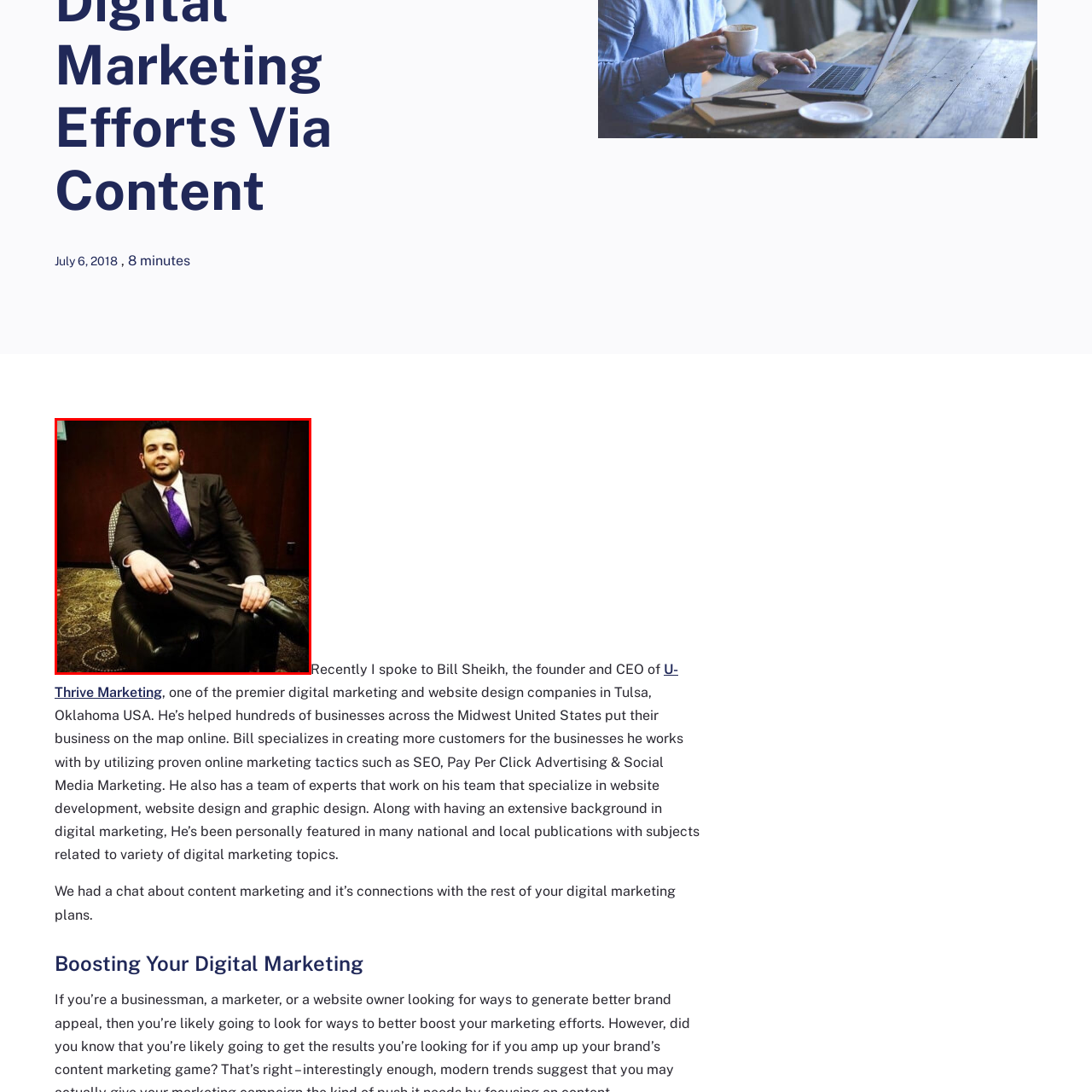What is Bill Sheikh known for?
Direct your attention to the image marked by the red bounding box and answer the question with a single word or phrase.

Digital marketing expertise